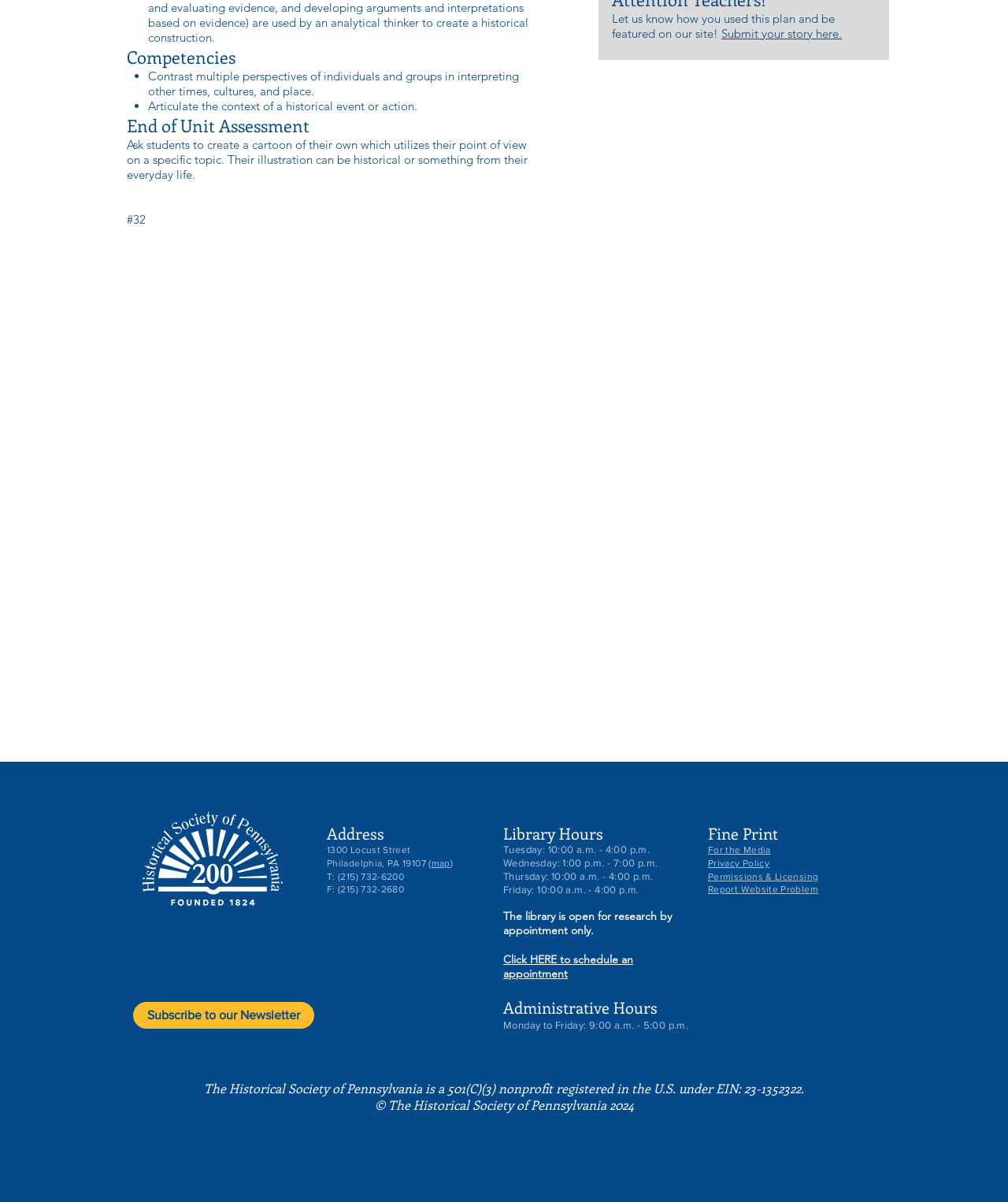What is the address of the Historical Society of Pennsylvania?
Using the visual information from the image, give a one-word or short-phrase answer.

1300 Locust Street, Philadelphia, PA 19107